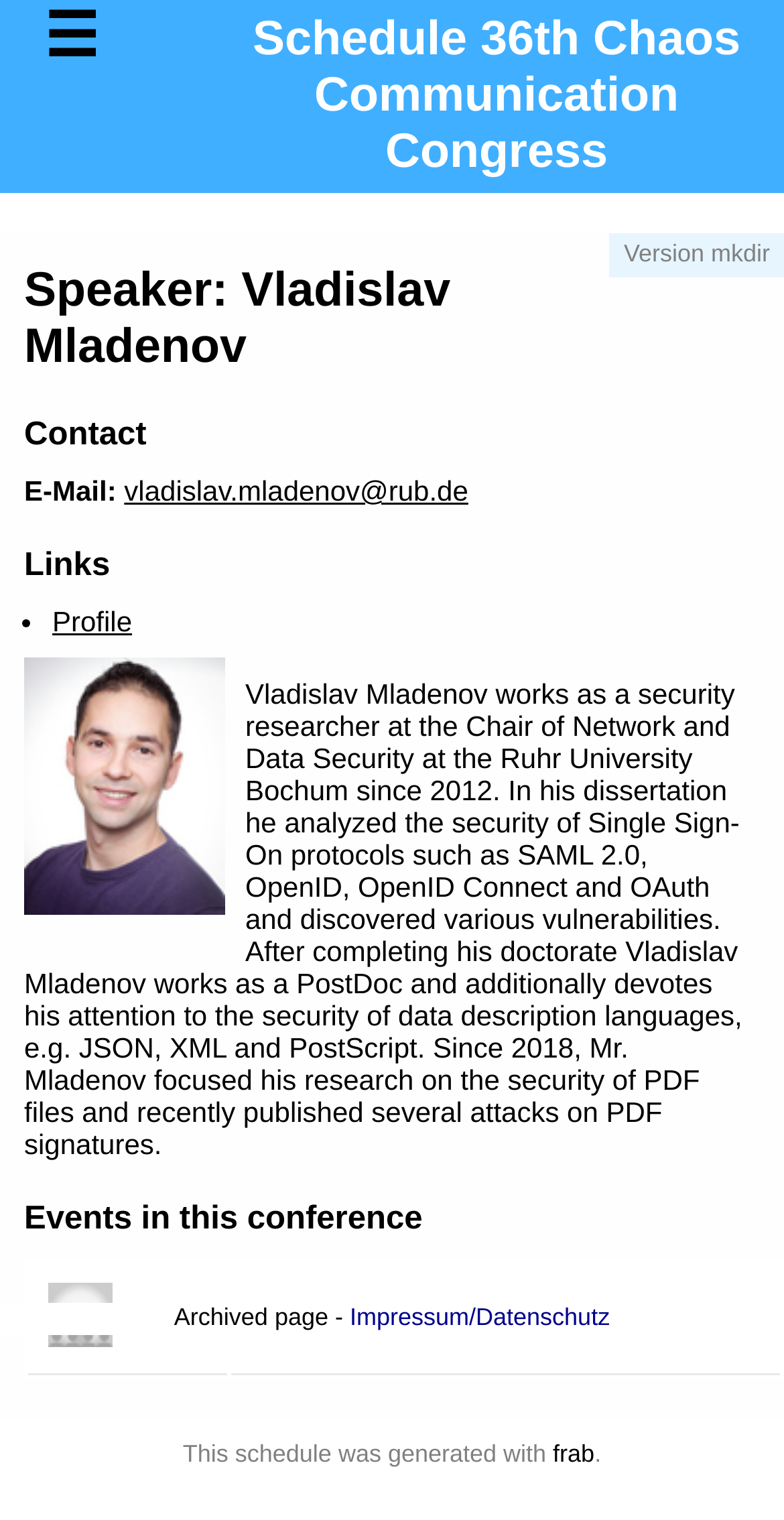What is the speaker's research focus?
Refer to the image and give a detailed response to the question.

The speaker's research focus can be found in the text description of the speaker, which mentions that the speaker has focused his research on the security of PDF files since 2018.